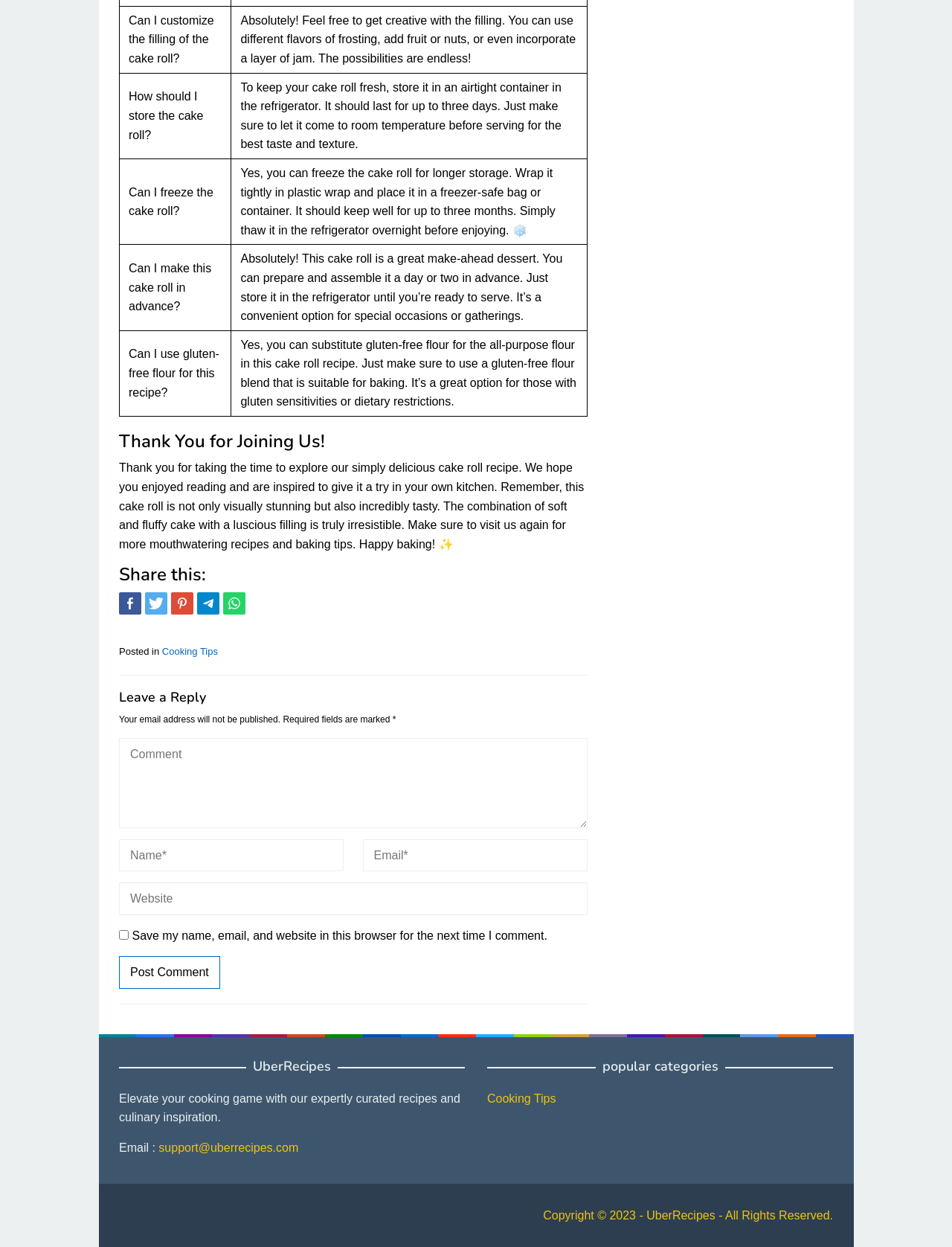Determine the bounding box coordinates of the clickable element to complete this instruction: "Click the 'Cooking Tips' link". Provide the coordinates in the format of four float numbers between 0 and 1, [left, top, right, bottom].

[0.17, 0.518, 0.229, 0.527]